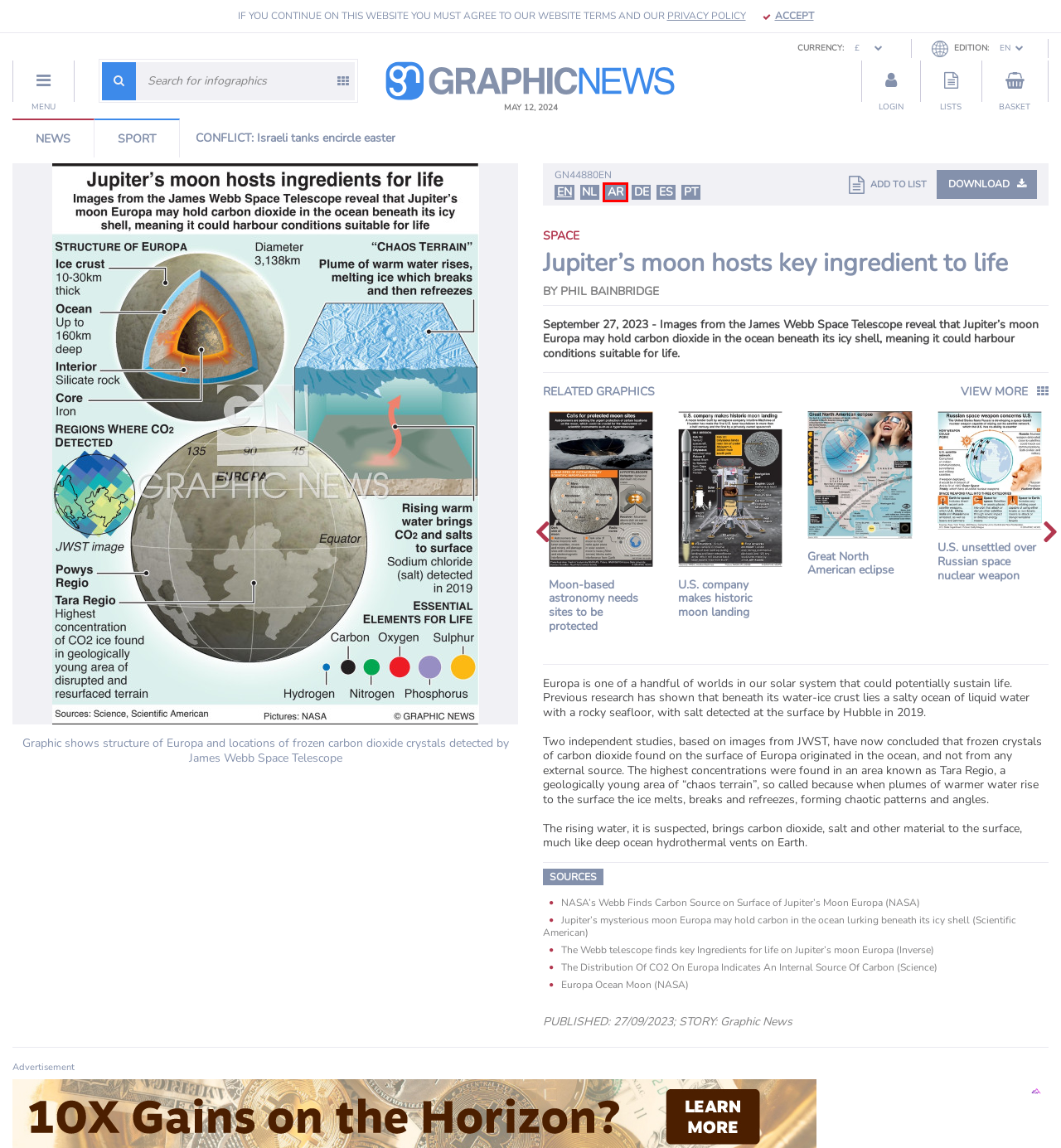Observe the provided screenshot of a webpage that has a red rectangle bounding box. Determine the webpage description that best matches the new webpage after clicking the element inside the red bounding box. Here are the candidates:
A. فضاء: قمر المشتري يحتوي على مكونات الحياة! infographic
B. SPACE: China’s mission to the dark side infographic
C. Graphic News latest infographics
D. SPACE: Boeing Starliner crewed launch infographic
E. SPACE: NASA tests new solar sail structure  infographic
F. SPACE: Voyager 1 repairs infographic
G. Graphic News: TERMS
H. CONFLICT: Israeli tanks encircle eastern Rafah infographic

A